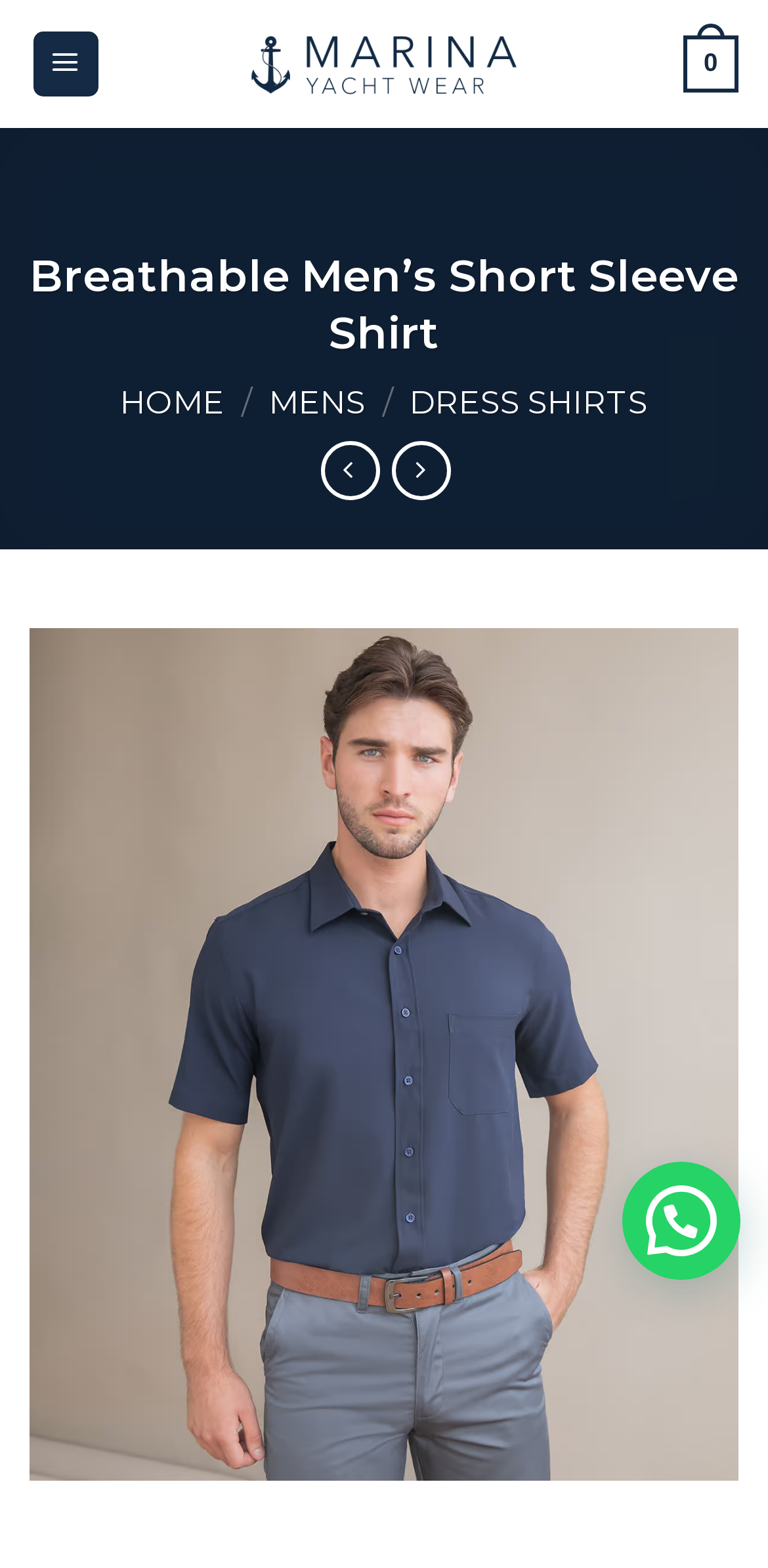Construct a comprehensive description capturing every detail on the webpage.

The webpage is about Marina Yacht Wear, specifically showcasing a breathable men's short sleeve shirt. At the top left, there is a link to "Marina Yacht Wear" accompanied by an image with the same name. Next to it, on the top right, is a link to "Menu" which is not expanded. 

Below the top section, there is a heading that reads "Breathable Men’s Short Sleeve Shirt". Underneath the heading, there are several links arranged horizontally, including "HOME", "MENS", and "DRESS SHIRTS", with a slash separator in between. 

Further down, there are two more links, represented by icons, situated on the left and right sides of the page. Below these icons, there is a large figure that occupies most of the page, containing an image of a men's short sleeve dress shirt. The image is accompanied by a link with the same description.